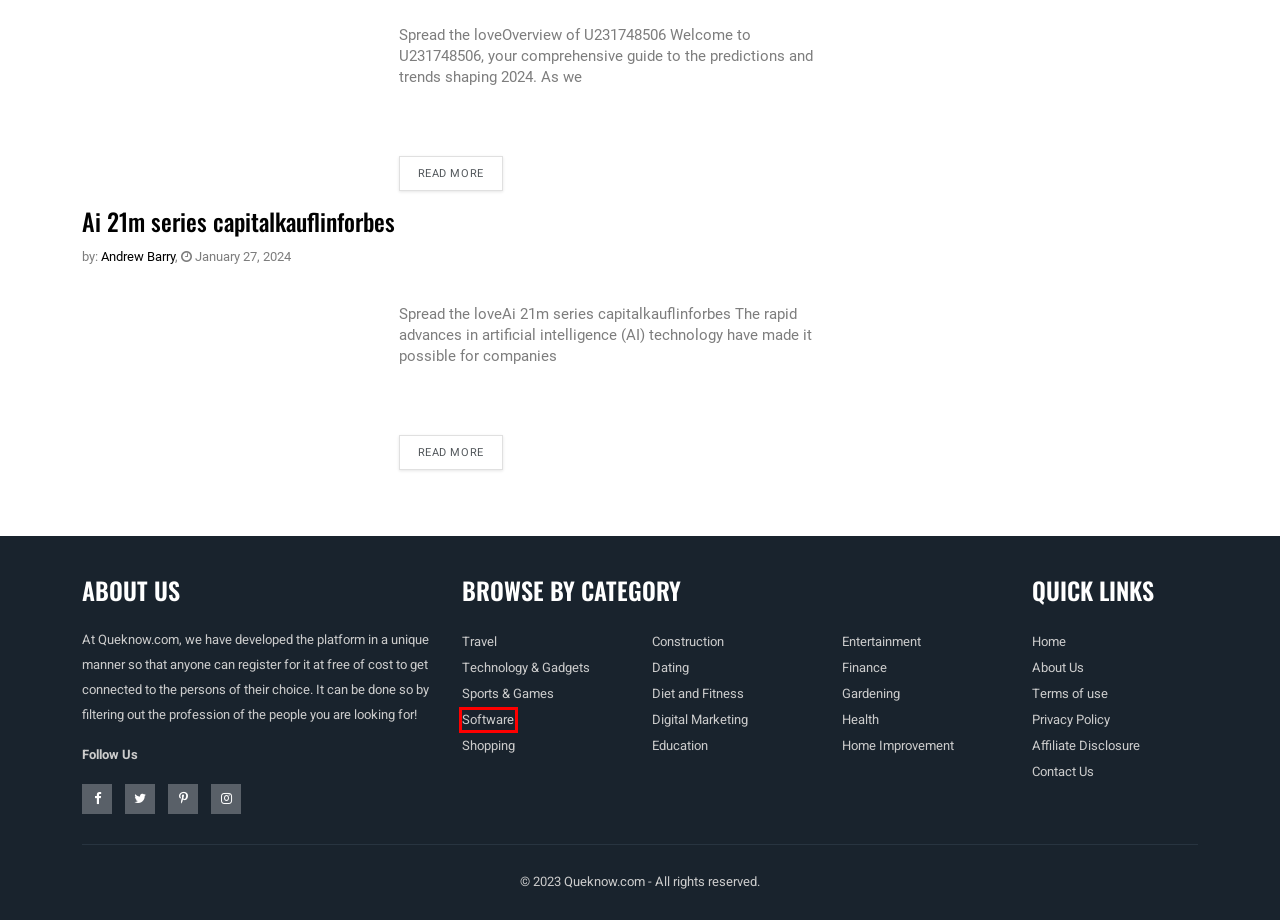Inspect the provided webpage screenshot, concentrating on the element within the red bounding box. Select the description that best represents the new webpage after you click the highlighted element. Here are the candidates:
A. Queknow Terms Of Use - Guidelines For Using Our Platform
B. Privacy Policy - Queknow
C. Affiliate Disclosure - Transparency In Our Recommendations
D. Ai 21m Series Capitalkauflinforbes Queknow
E. Articles About Education - Queknow
F. About Queknow - Your Source For Knowledge And Information
G. Andrew Barry - Queknow
H. Popular Blogs For Software Engineers - Queknow

H